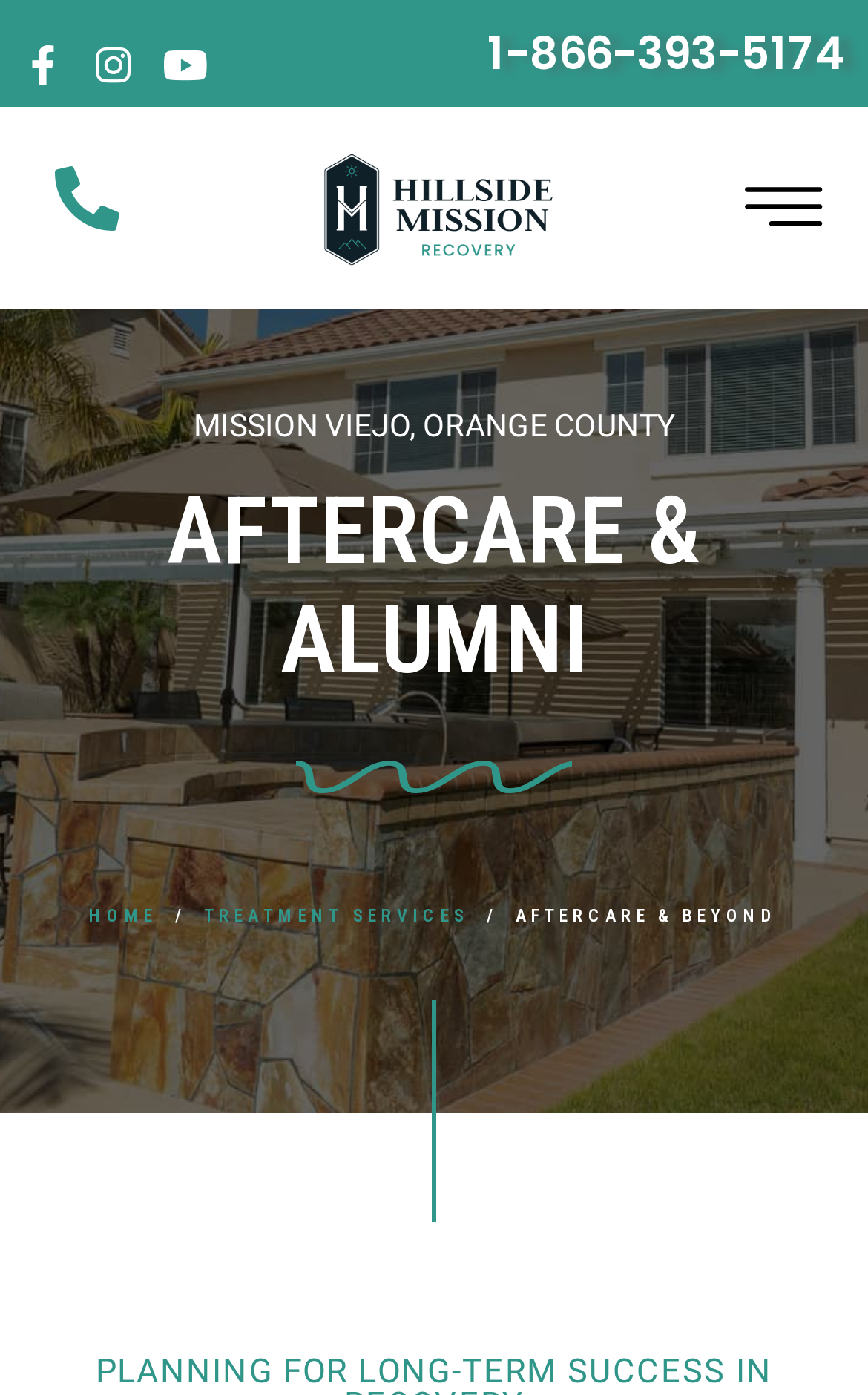What is the phone number to contact?
Based on the image, provide your answer in one word or phrase.

1-866-393-5174